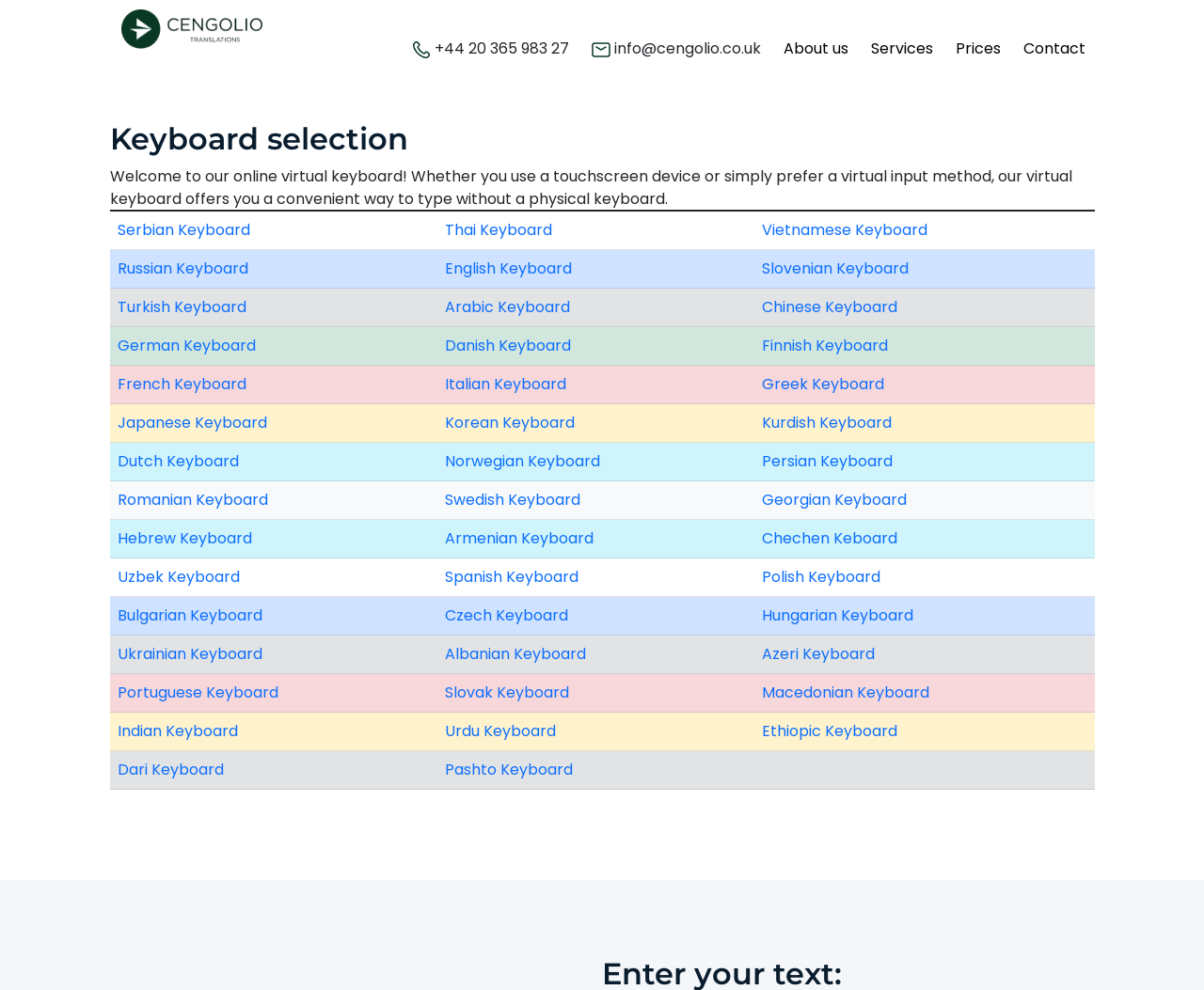Using the information in the image, give a comprehensive answer to the question: 
What is the purpose of the virtual keyboard?

The webpage has a static text element that describes the purpose of the virtual keyboard, stating that it offers a convenient way to type without a physical keyboard, whether you use a touchscreen device or simply prefer a virtual input method.